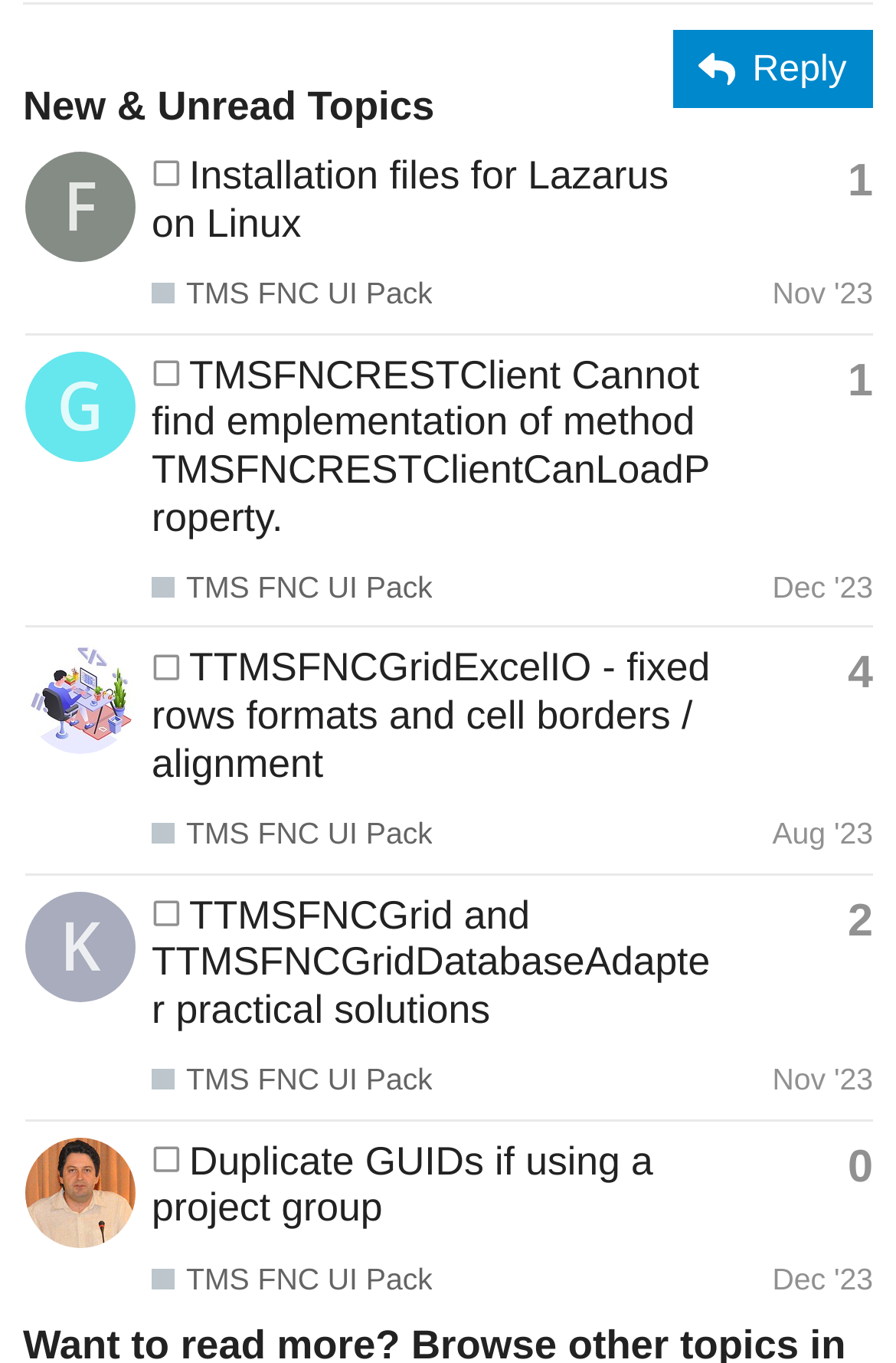Please find the bounding box coordinates (top-left x, top-left y, bottom-right x, bottom-right y) in the screenshot for the UI element described as follows: 0

[0.946, 0.841, 0.974, 0.874]